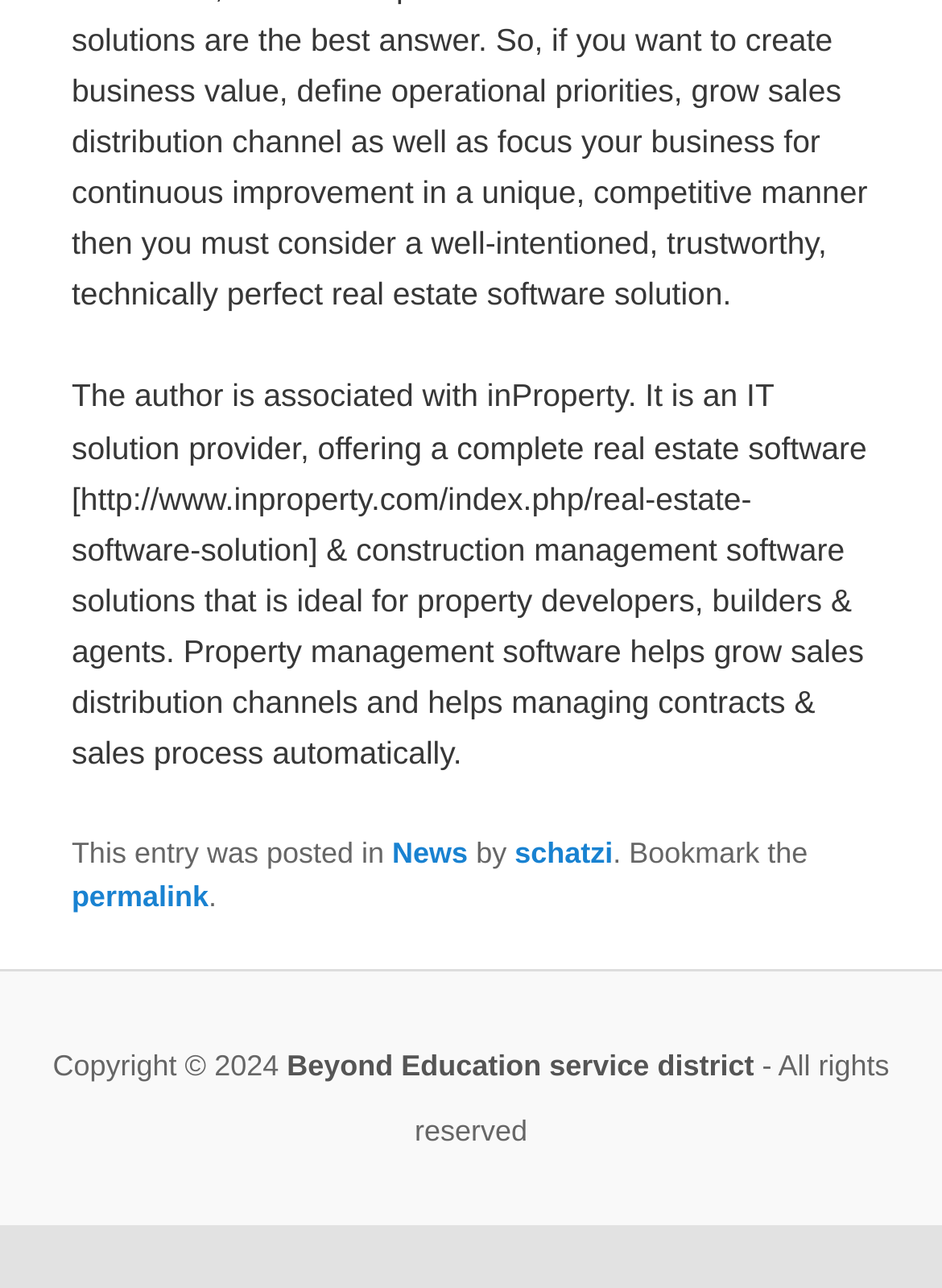Please find the bounding box for the UI component described as follows: "News".

[0.416, 0.648, 0.497, 0.675]